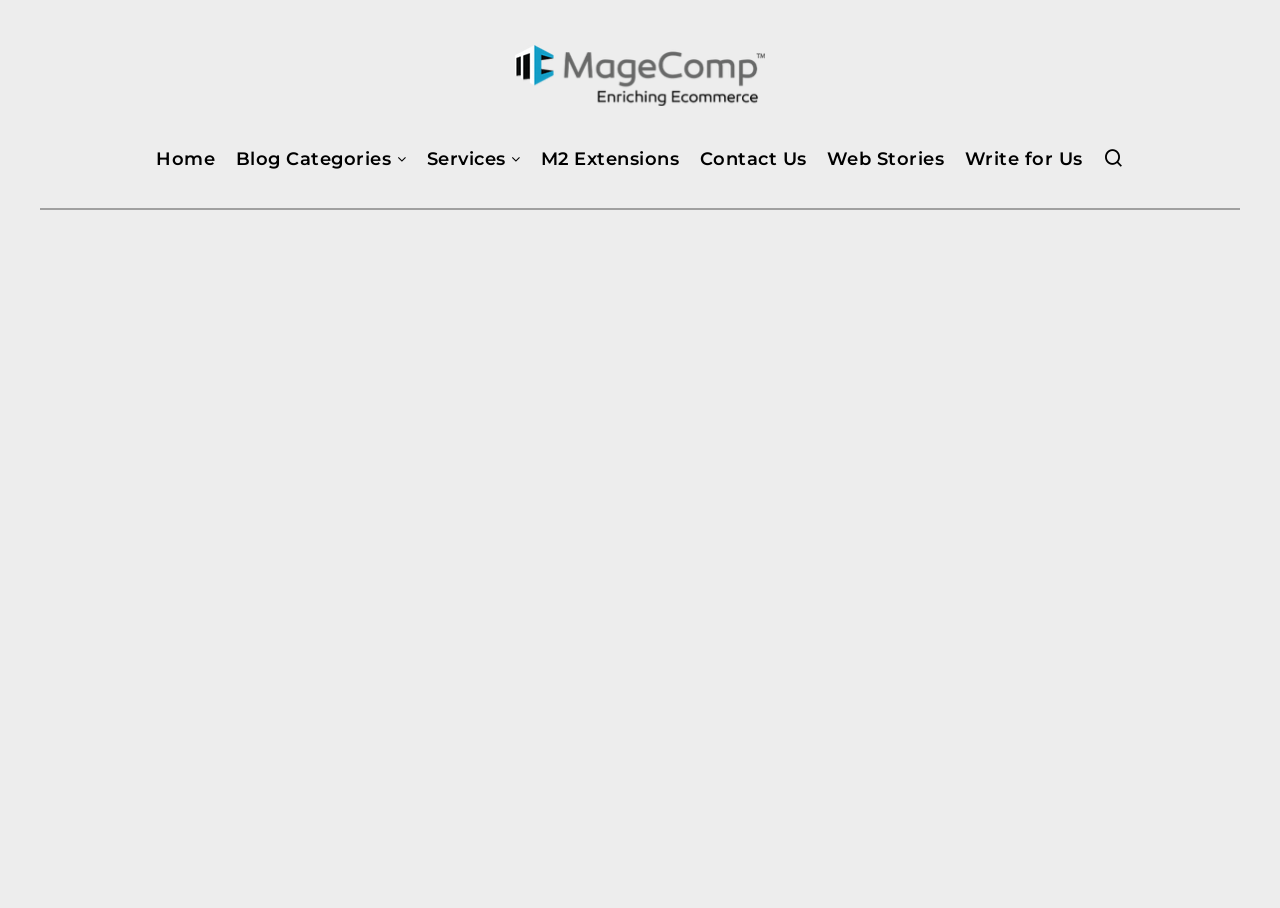Determine the coordinates of the bounding box for the clickable area needed to execute this instruction: "read the article about How to Dropship from AliExpress".

[0.062, 0.846, 0.625, 0.992]